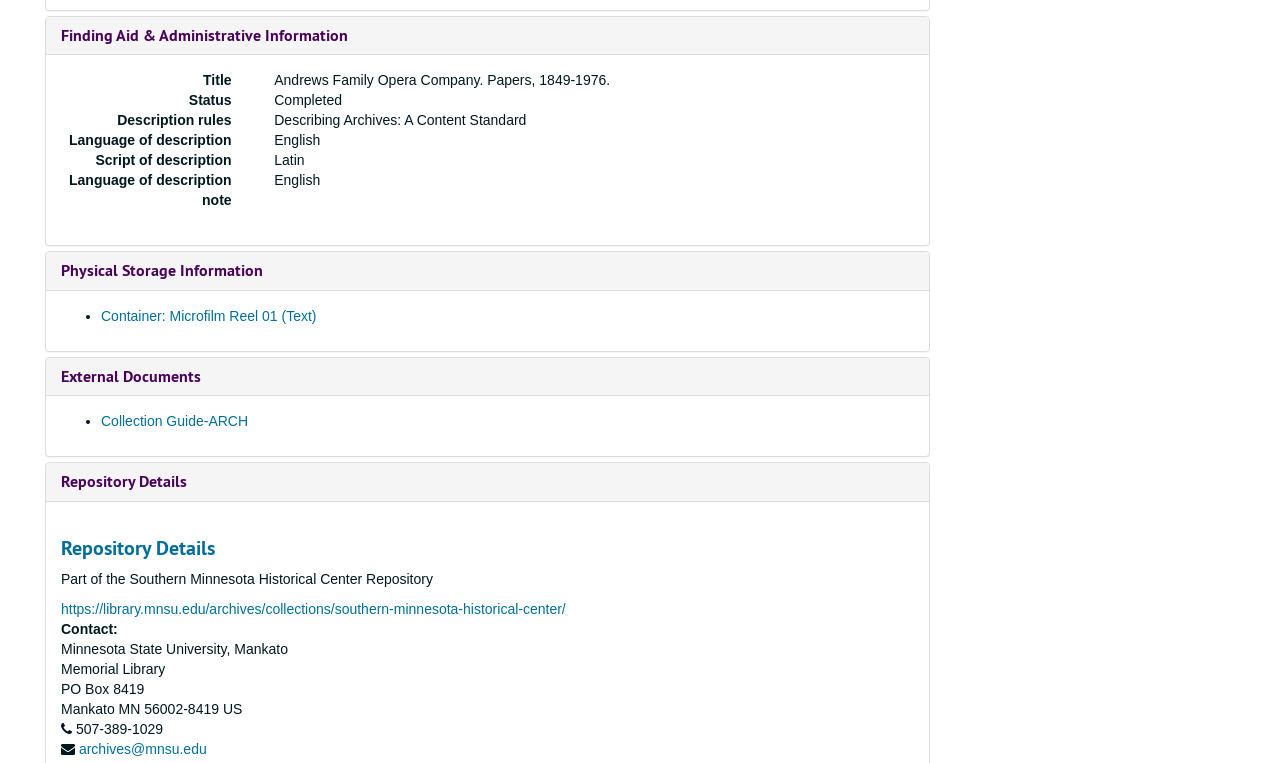Please determine the bounding box coordinates of the element's region to click for the following instruction: "Contact the repository via email".

[0.062, 0.971, 0.161, 0.992]